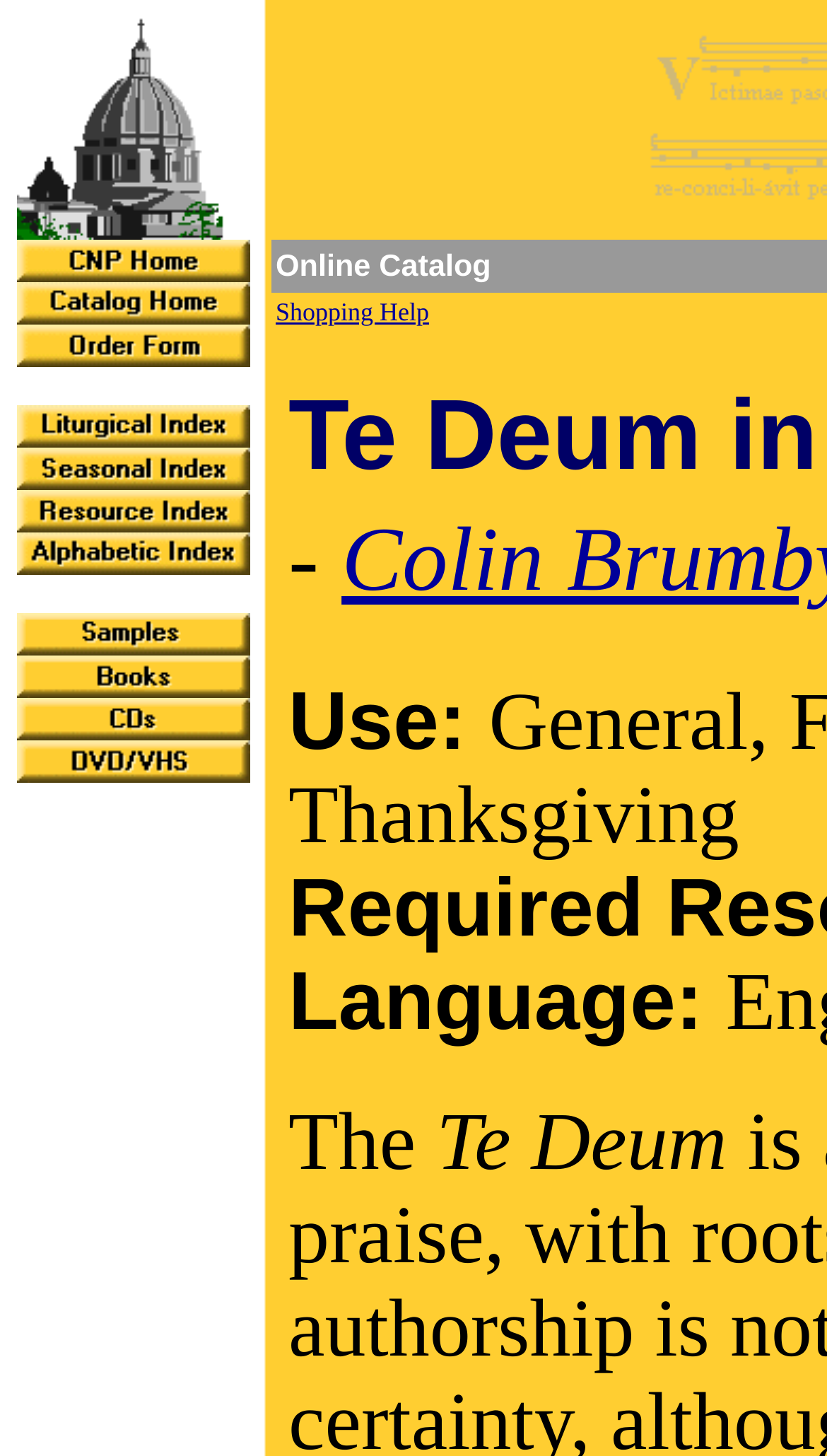Can you provide the bounding box coordinates for the element that should be clicked to implement the instruction: "Click CNP Home"?

[0.021, 0.175, 0.303, 0.2]